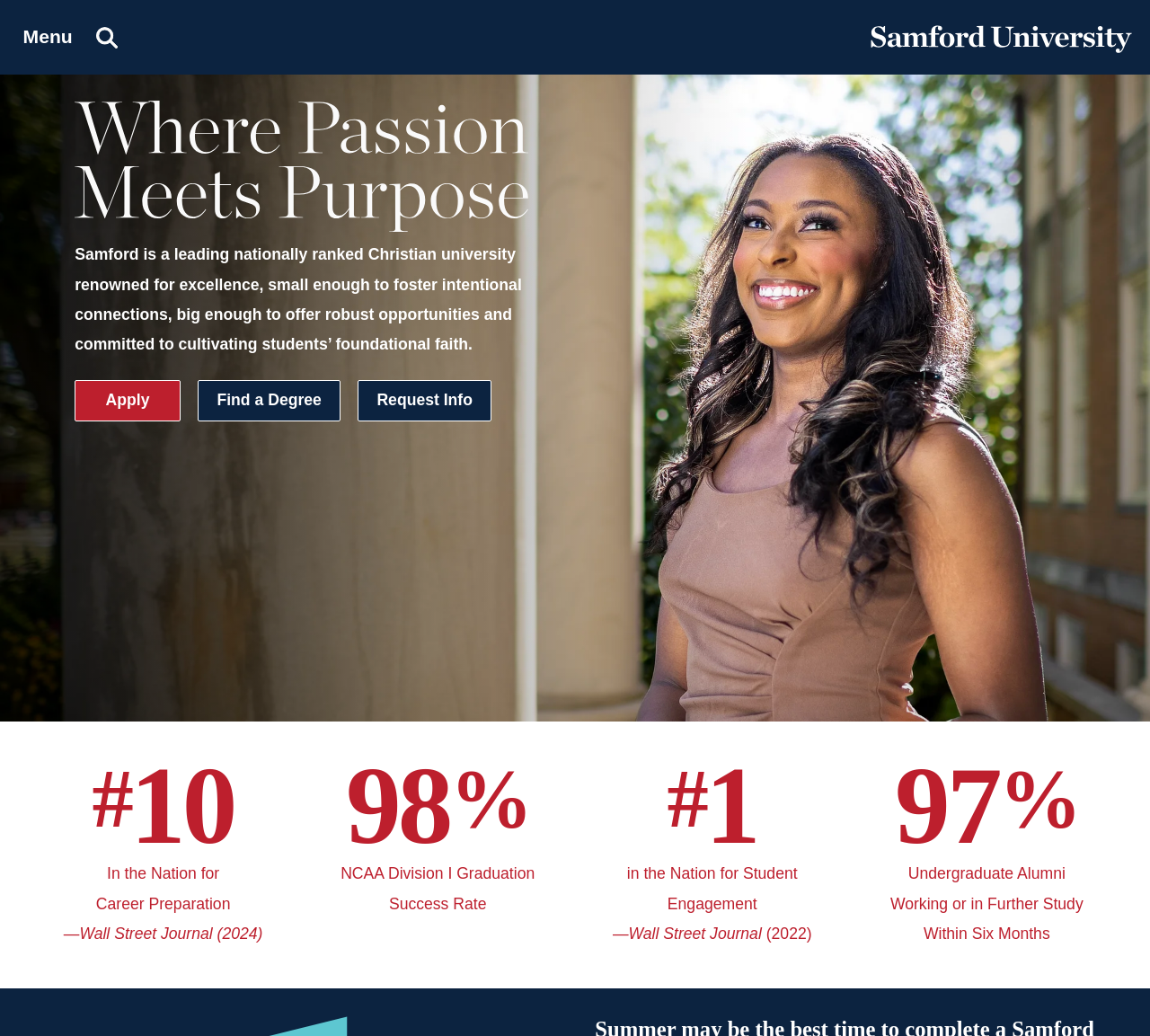What is the purpose of the 'Apply' link?
Provide a detailed answer to the question, using the image to inform your response.

The 'Apply' link is likely used by prospective students to submit an application to Samford University. This link is prominently displayed on the webpage, suggesting that it is an important call-to-action for visitors.